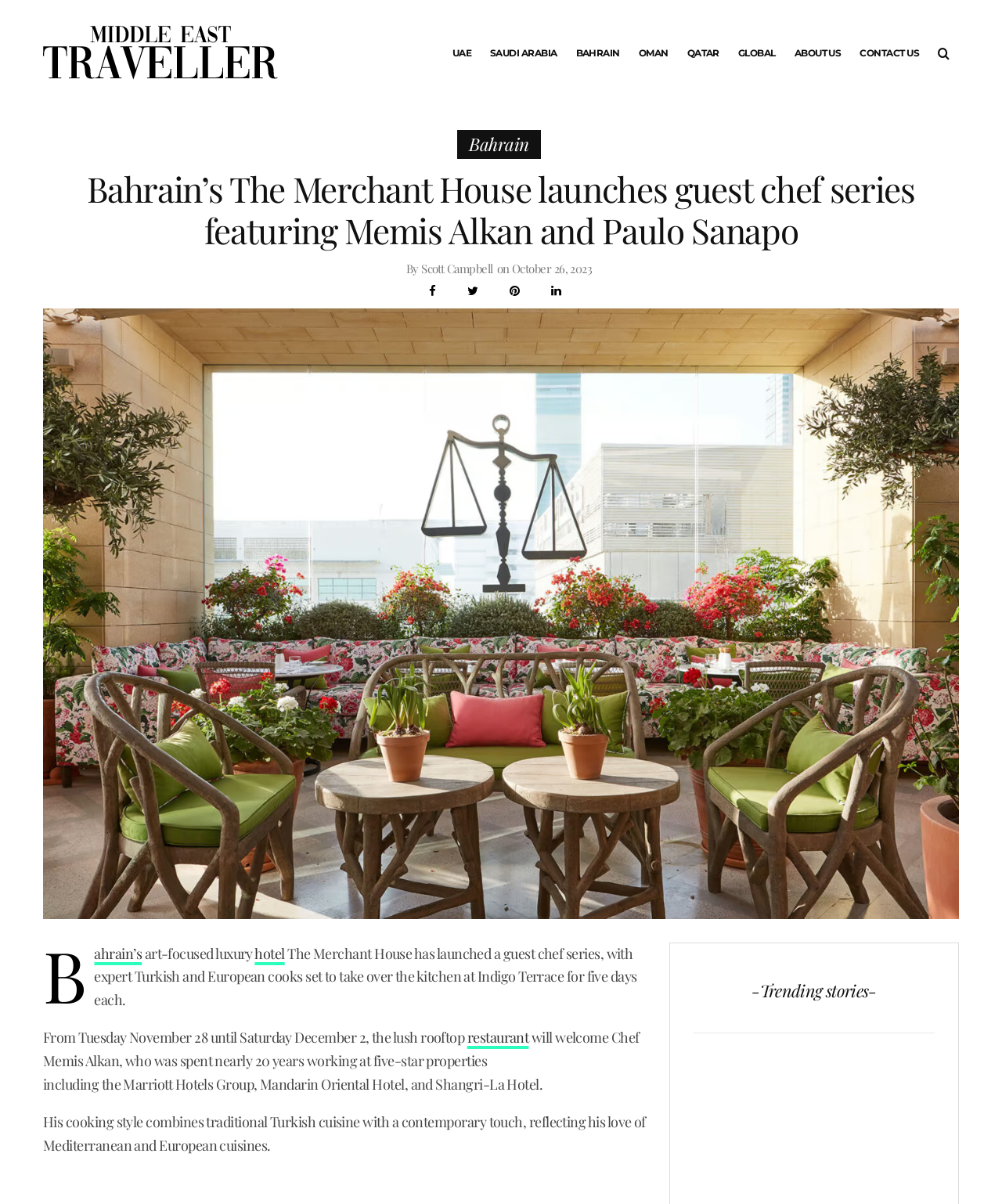Determine the bounding box coordinates of the area to click in order to meet this instruction: "Click on the 'BAHRAIN' link".

[0.565, 0.0, 0.628, 0.088]